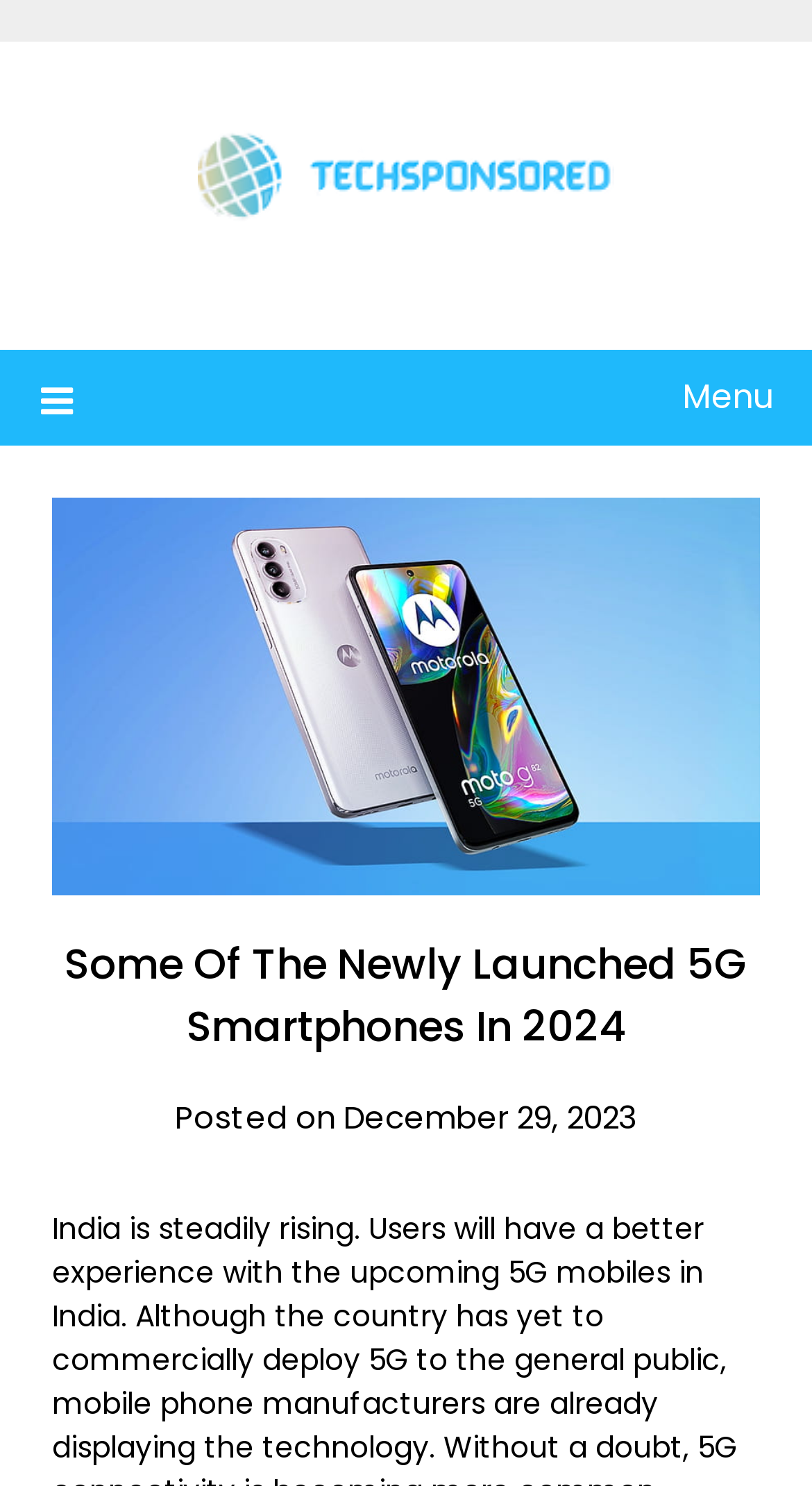What is the position of the 'Menu' link?
Examine the image closely and answer the question with as much detail as possible.

I found the position of the 'Menu' link by looking at its bounding box coordinates, which are [0.05, 0.235, 0.95, 0.3], indicating that it is located at the top-right of the page.